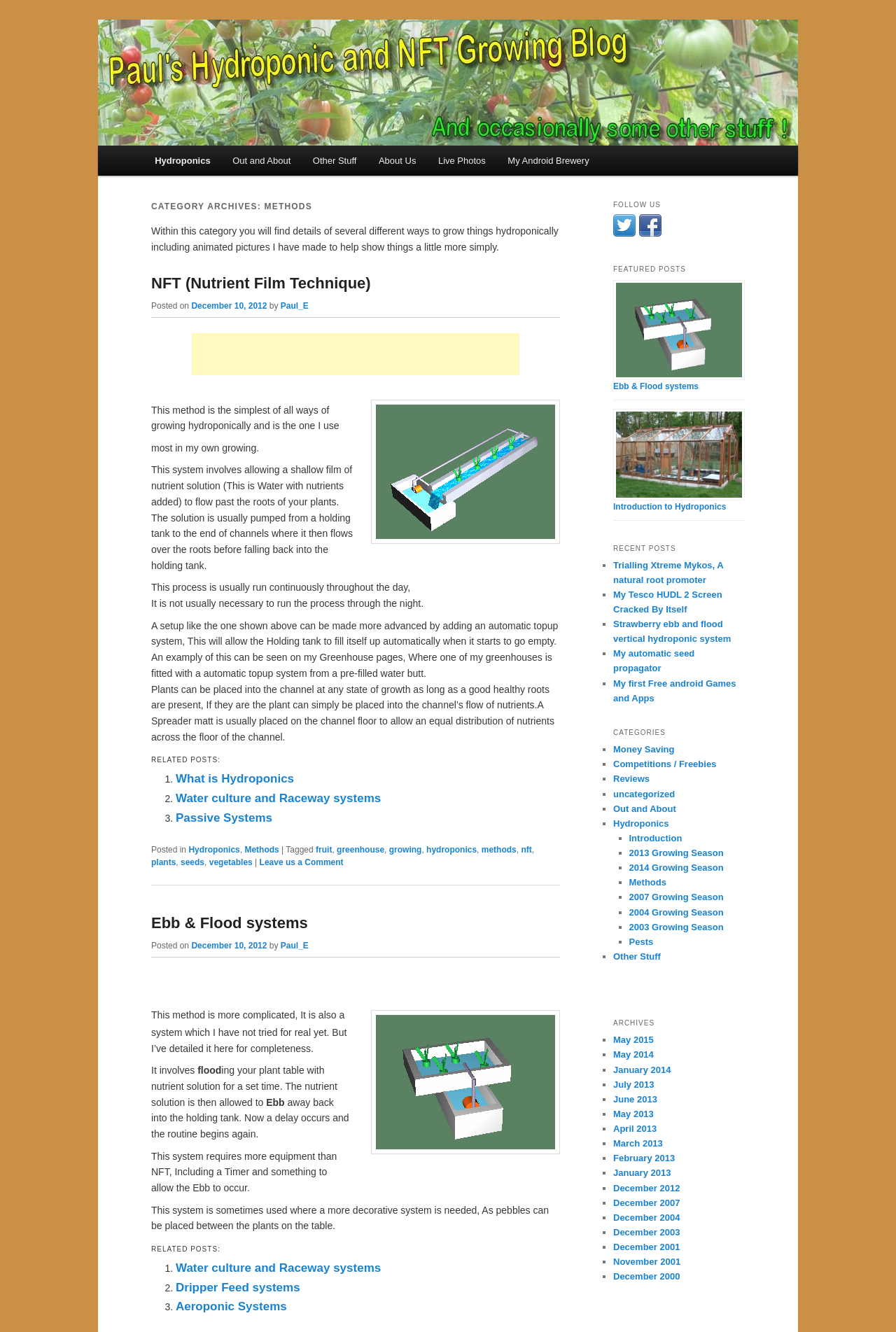What is the main topic of this webpage?
Look at the image and construct a detailed response to the question.

Based on the webpage content, I can see that the webpage is discussing different methods of growing plants hydroponically, including NFT, Ebb & Flood systems, and others. The webpage provides detailed information on how to set up and maintain these systems, indicating that the main topic of this webpage is hydroponics.